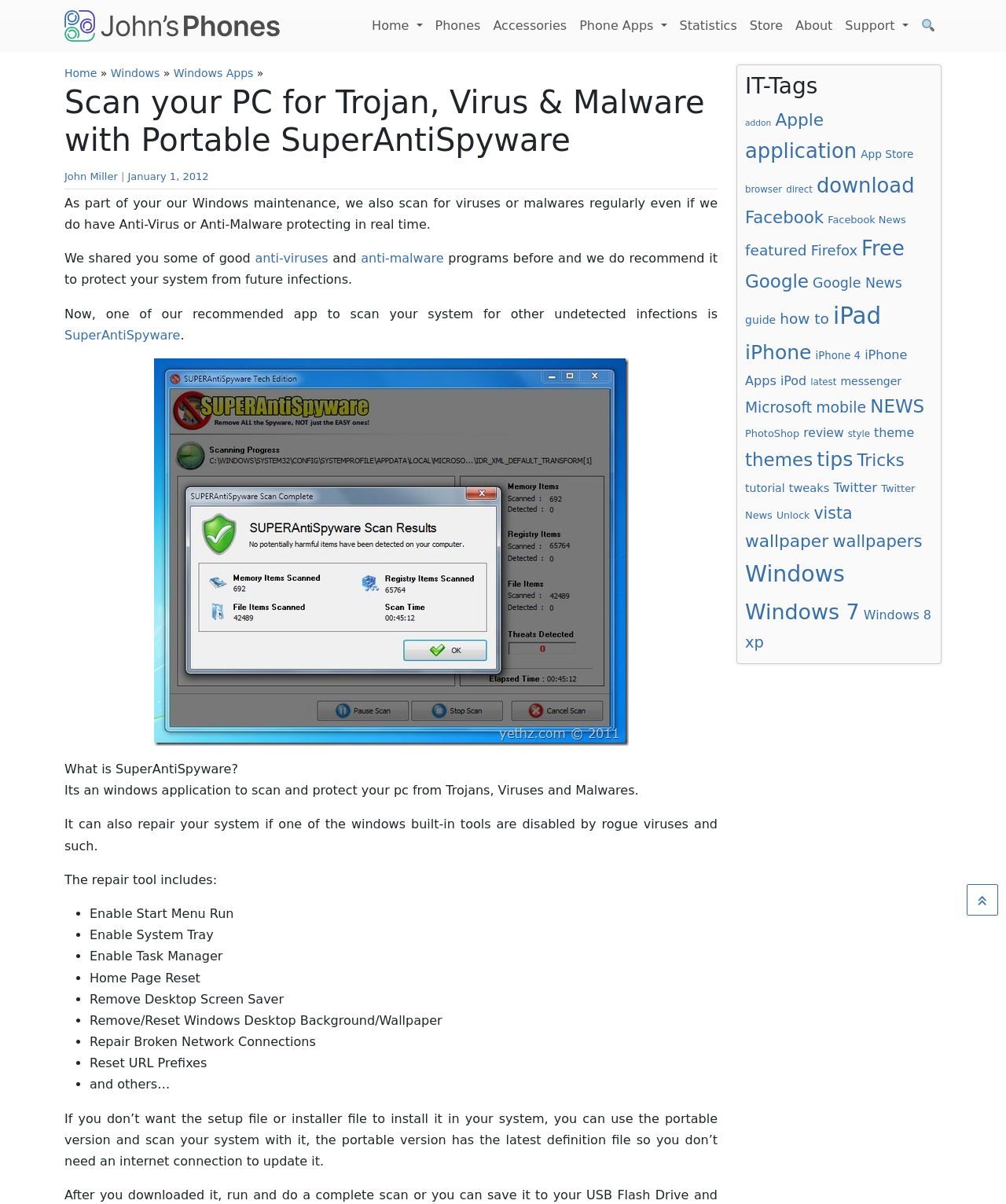Please identify the bounding box coordinates of the clickable area that will fulfill the following instruction: "Learn more about 'SuperAntiSpyware'". The coordinates should be in the format of four float numbers between 0 and 1, i.e., [left, top, right, bottom].

[0.064, 0.272, 0.179, 0.284]